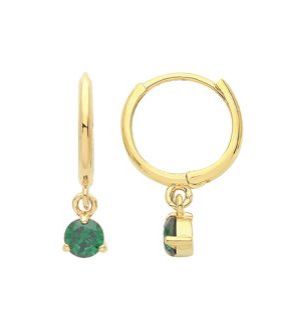Provide a brief response using a word or short phrase to this question:
What is the material of the earrings' setting?

9ct yellow gold